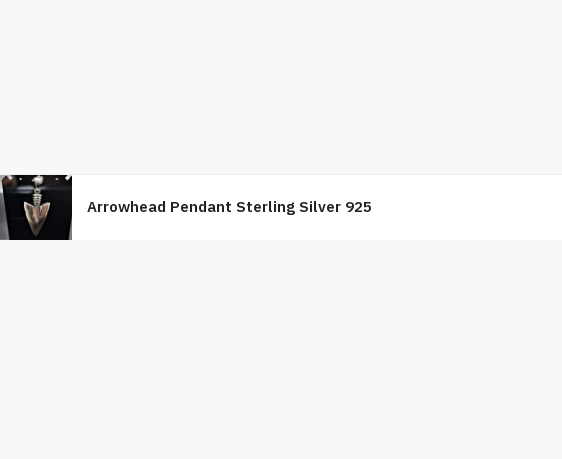What is the shape of the pendant?
Please provide a single word or phrase as the answer based on the screenshot.

Arrowhead